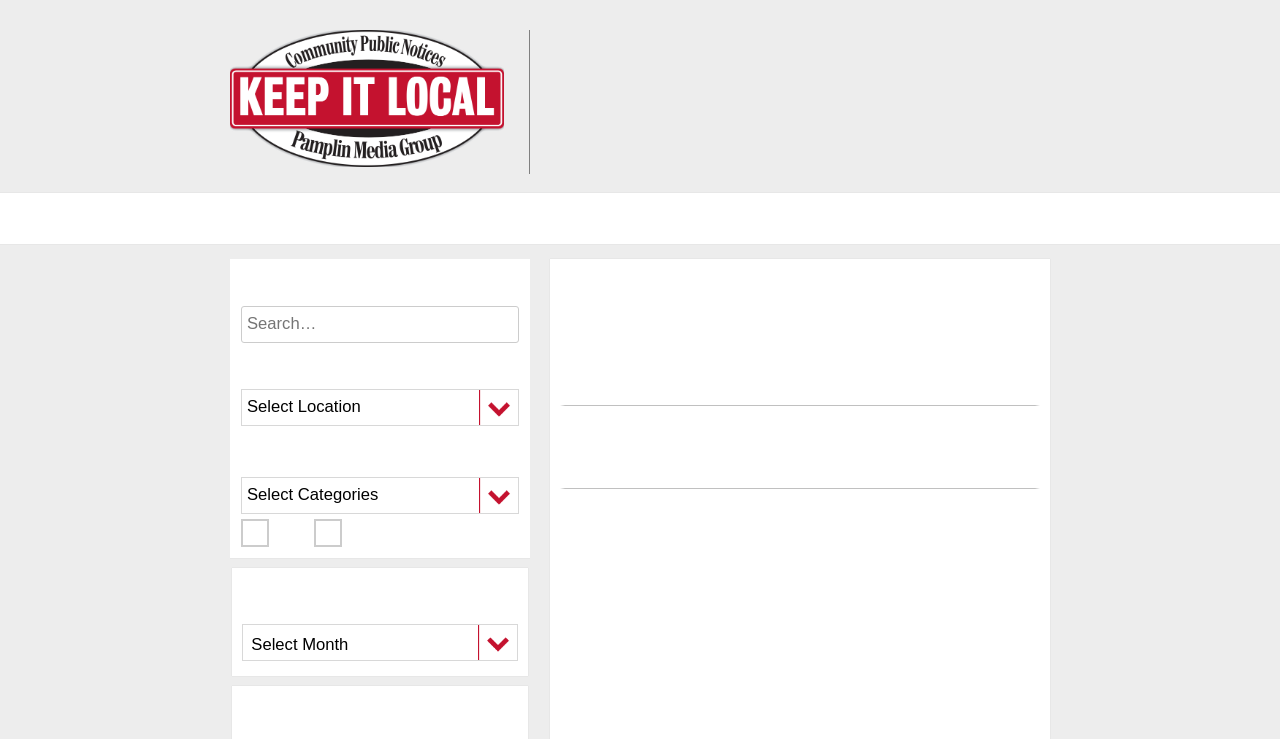Please find the bounding box coordinates of the element that needs to be clicked to perform the following instruction: "search for something". The bounding box coordinates should be four float numbers between 0 and 1, represented as [left, top, right, bottom].

[0.188, 0.414, 0.405, 0.464]